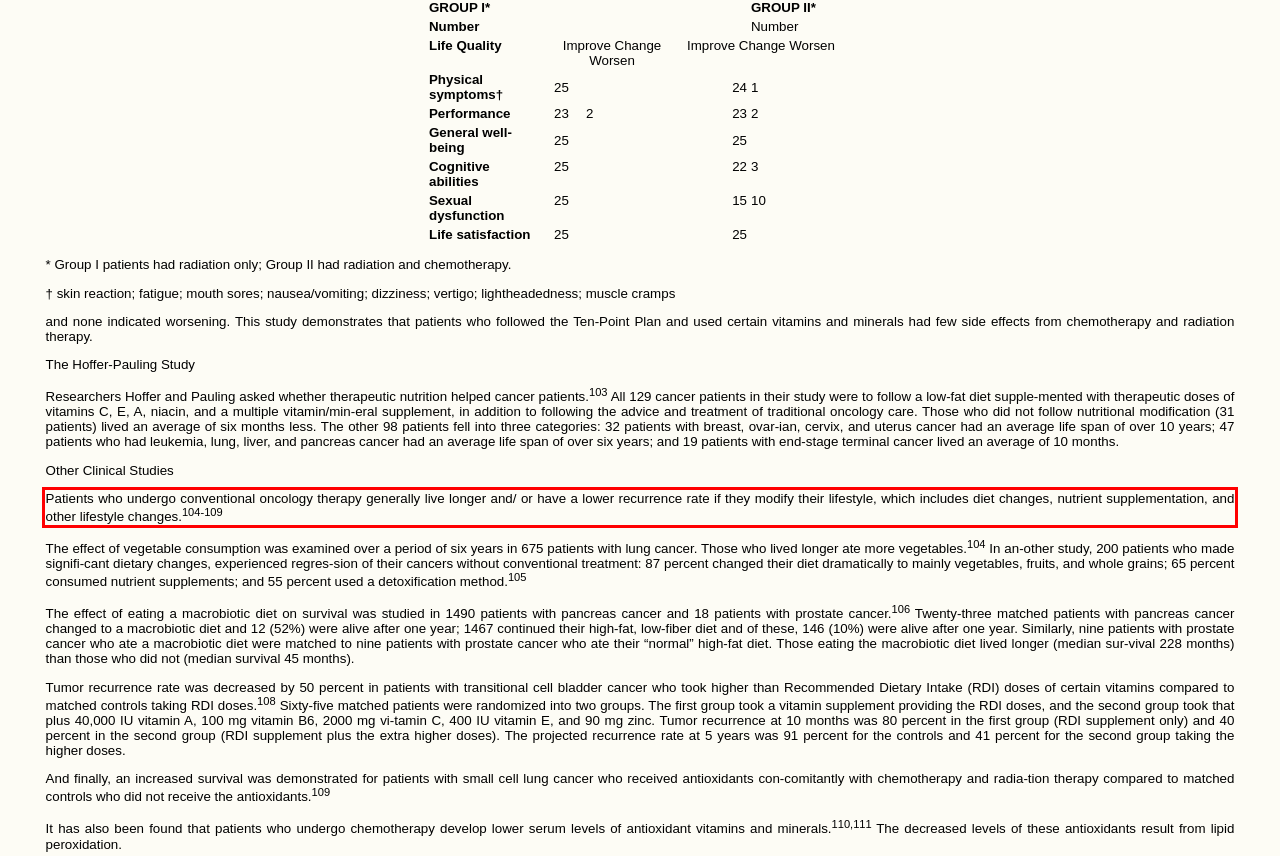Using the provided screenshot of a webpage, recognize and generate the text found within the red rectangle bounding box.

Patients who undergo conventional oncology therapy generally live longer and/ or have a lower recurrence rate if they modify their lifestyle, which includes diet changes, nutrient supplementation, and other lifestyle changes.104-109